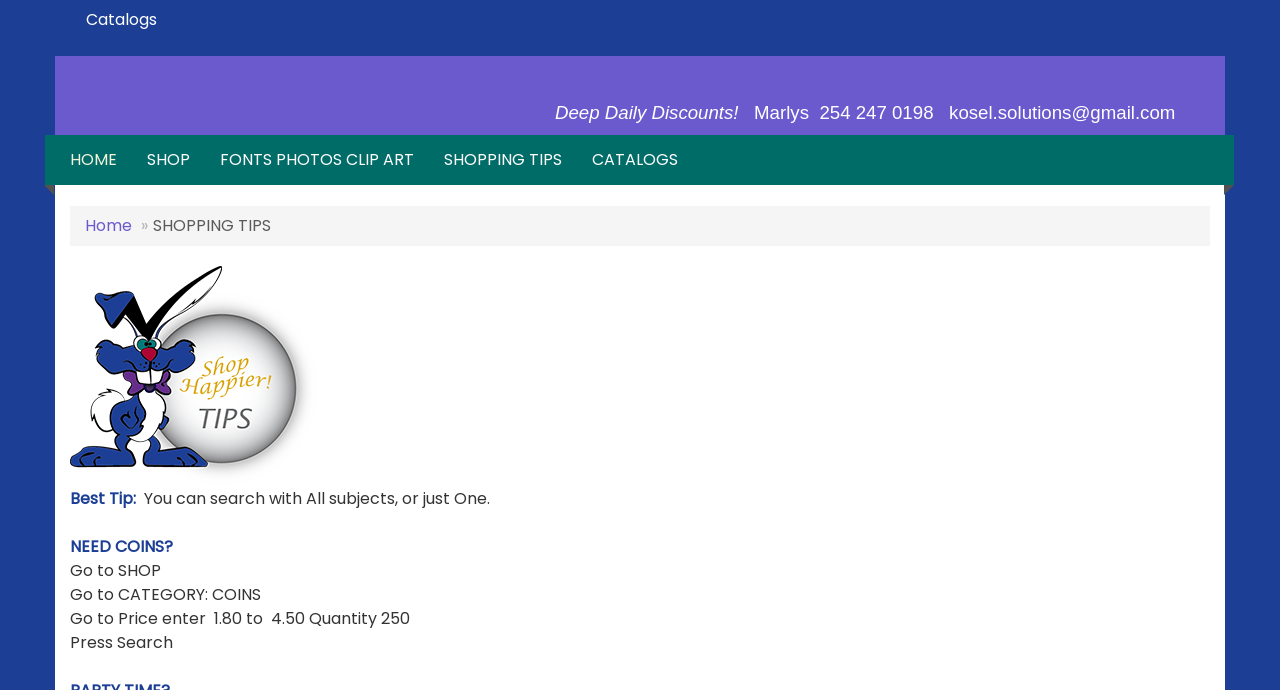Find and provide the bounding box coordinates for the UI element described here: "SHOPPING TIPS". The coordinates should be given as four float numbers between 0 and 1: [left, top, right, bottom].

[0.335, 0.195, 0.451, 0.268]